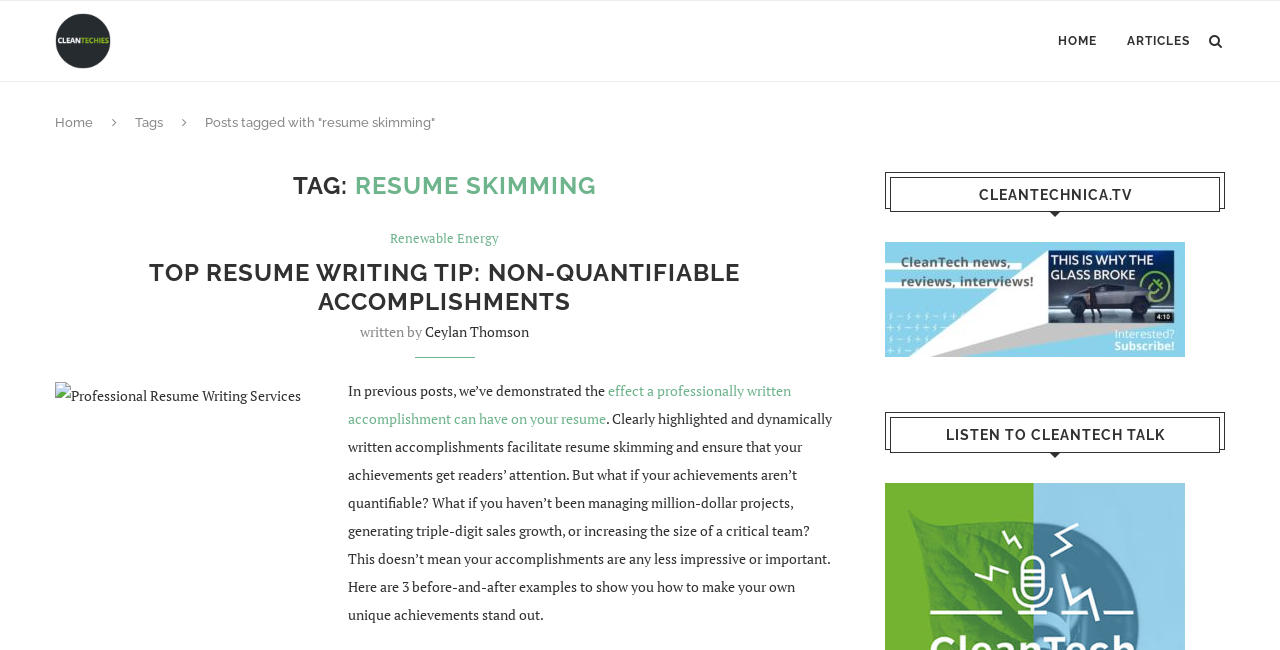Please identify the bounding box coordinates of the clickable element to fulfill the following instruction: "Go to the HOME page". The coordinates should be four float numbers between 0 and 1, i.e., [left, top, right, bottom].

[0.827, 0.002, 0.857, 0.125]